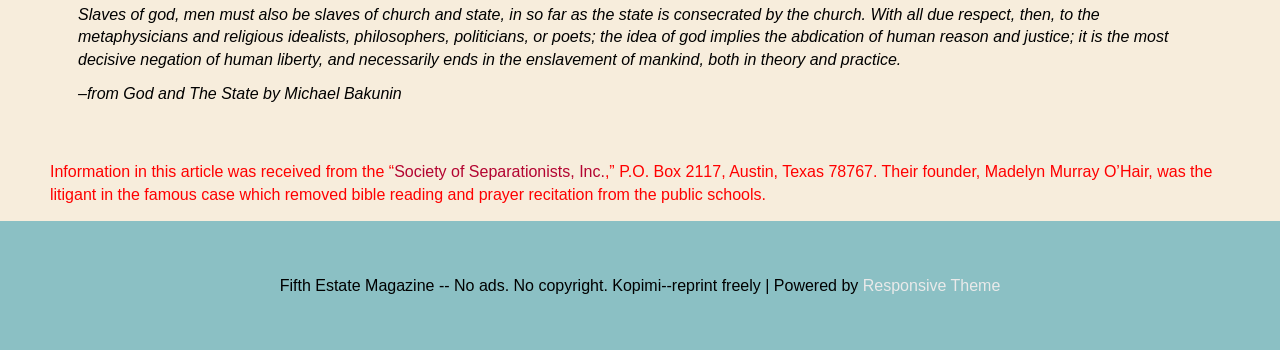What is the name of the magazine mentioned on the webpage?
Please provide a comprehensive answer based on the details in the screenshot.

The answer can be found by looking at the text 'Fifth Estate Magazine -- No ads. No copyright. Kopimi--reprint freely', which clearly mentions the name of the magazine as Fifth Estate Magazine.